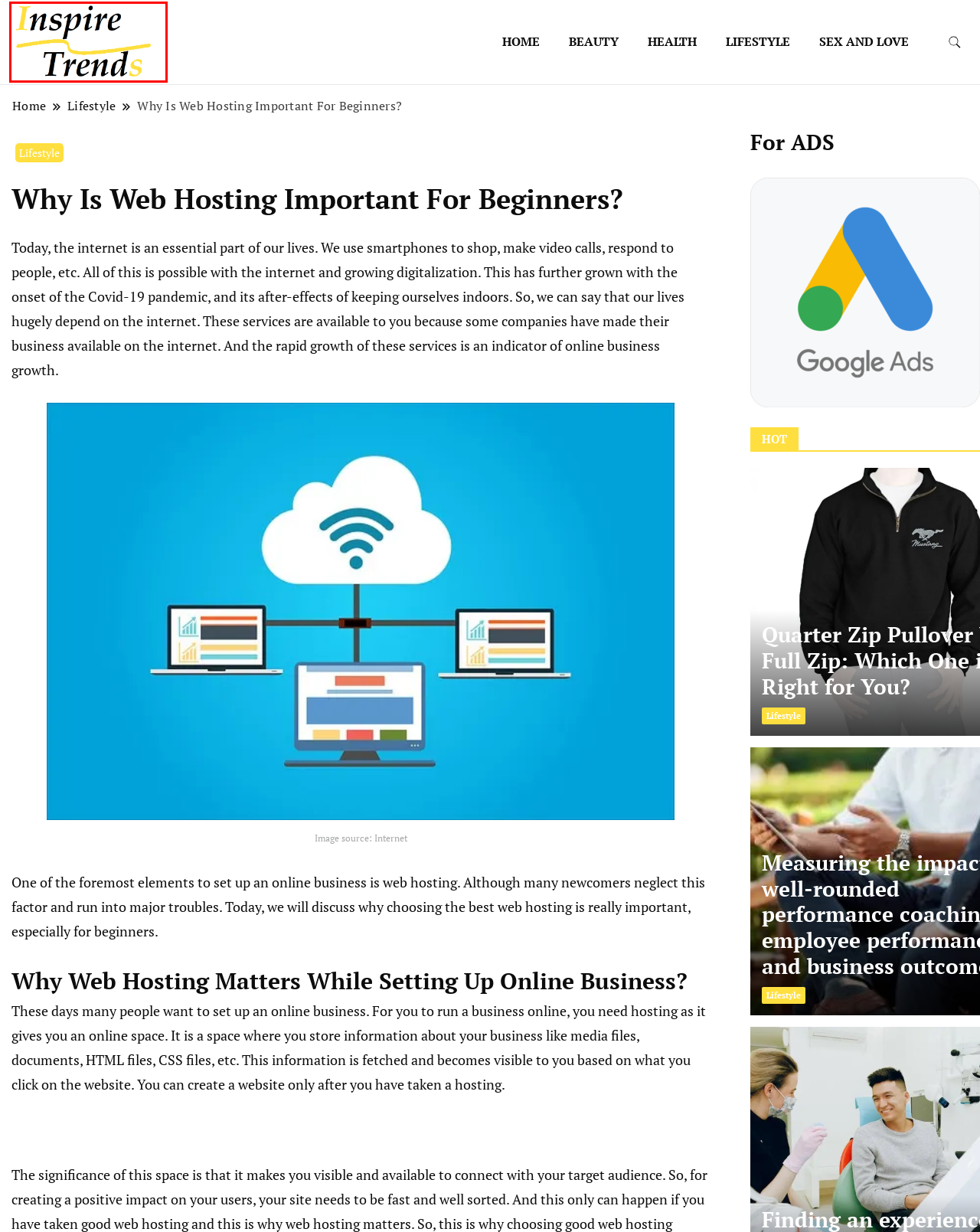A screenshot of a webpage is given with a red bounding box around a UI element. Choose the description that best matches the new webpage shown after clicking the element within the red bounding box. Here are the candidates:
A. Inspire Trends -
B. Quarter Zip Pullover Vs. Full Zip: Which One is Right for You?
C. Does Tattoo Removal Hurt? - Inspire Trends
D. Sex and Love Archives - Inspire Trends
E. 4 Best Temple Tours in the Special Region of Yogyakarta - Inspire Trends
F. Lifestyle Archives - Inspire Trends
G. Health Archives - Inspire Trends
H. Beauty Archives - Inspire Trends

A